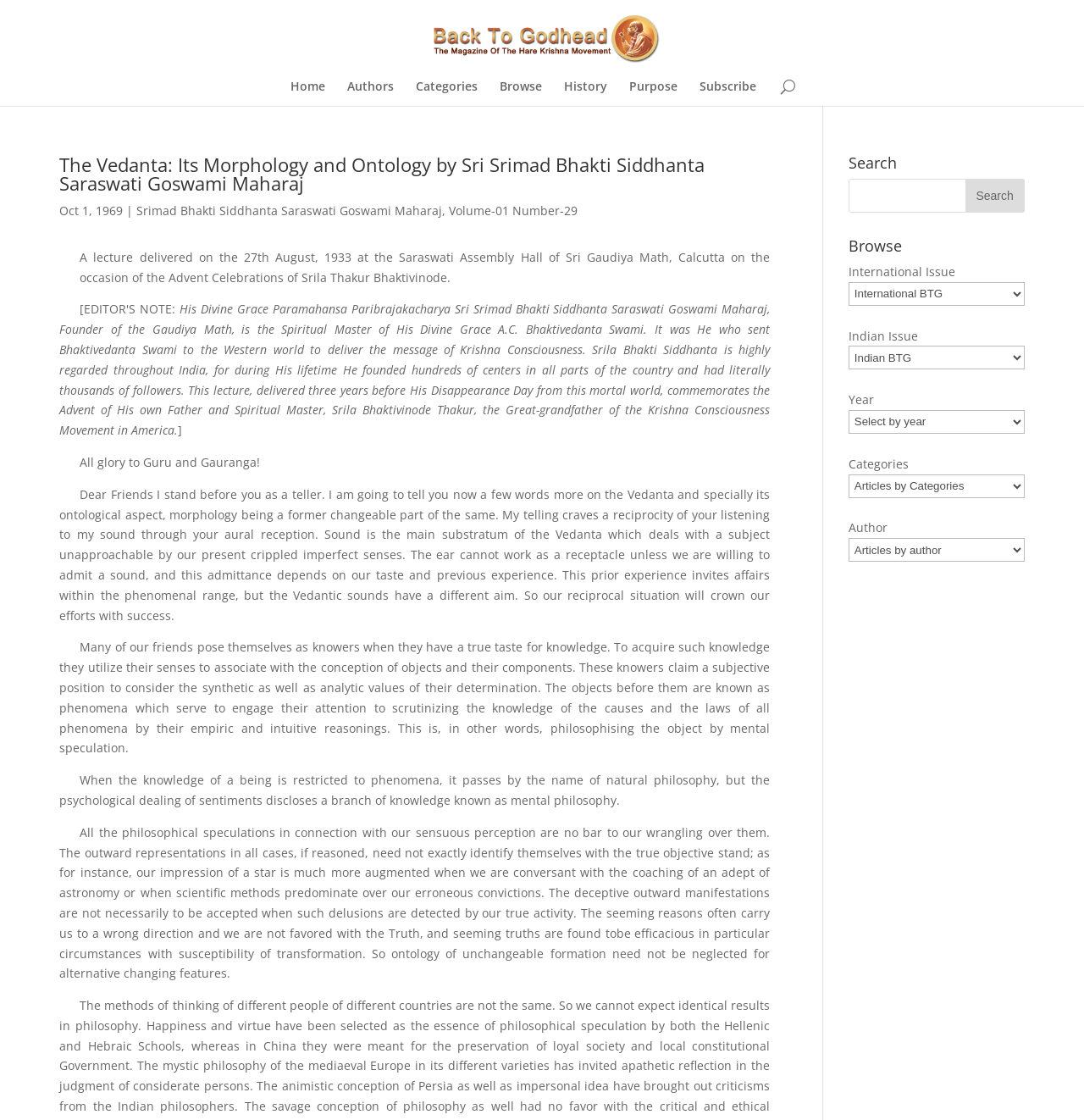Answer the following query concisely with a single word or phrase:
What is the purpose of the search function?

To search the website